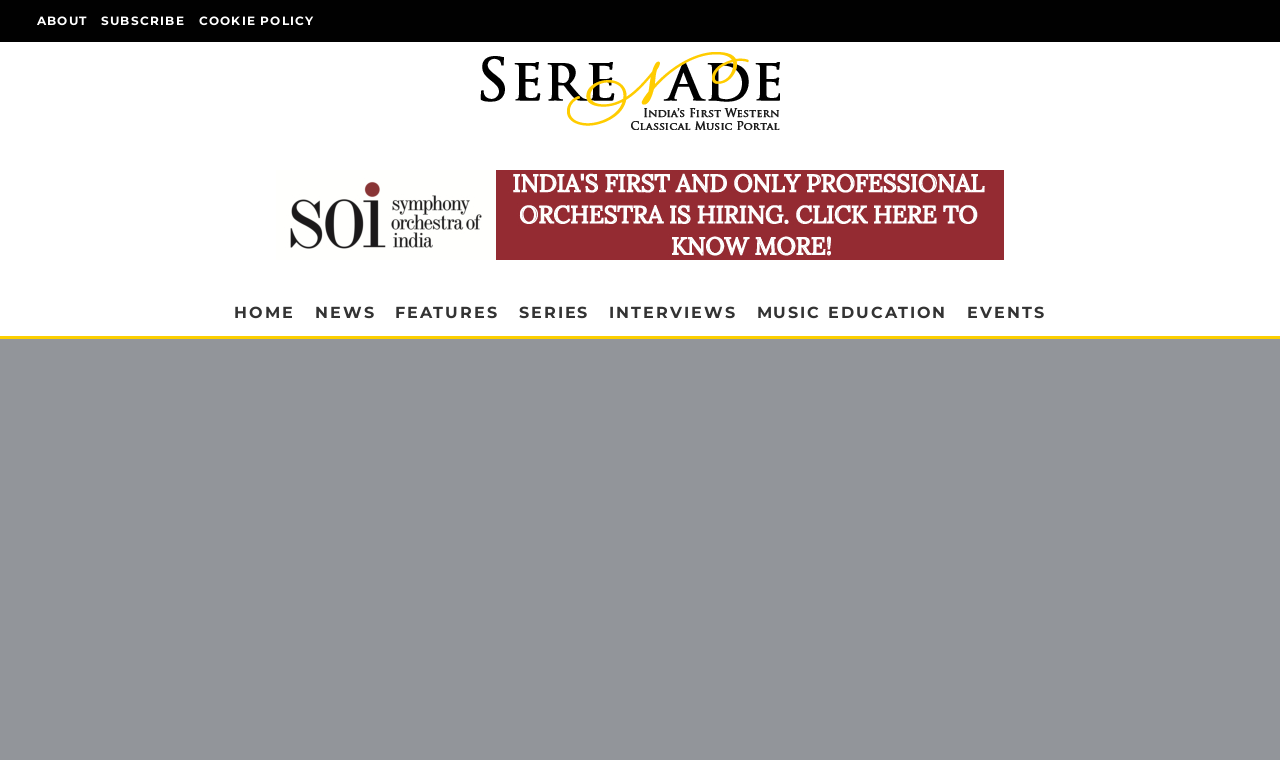Provide a short answer using a single word or phrase for the following question: 
What is the first link on the top left?

ABOUT